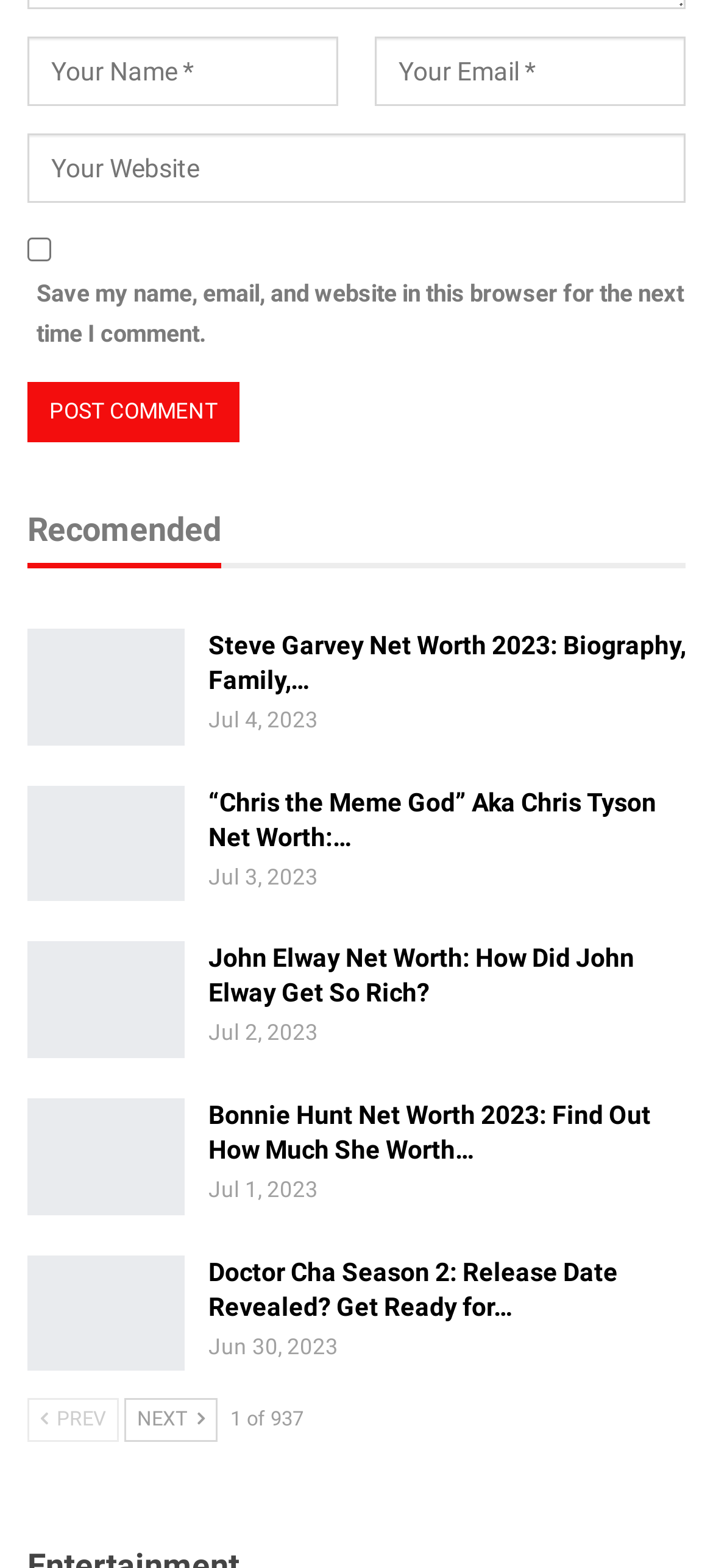Identify the bounding box coordinates of the HTML element based on this description: "title="ETPsports"".

None